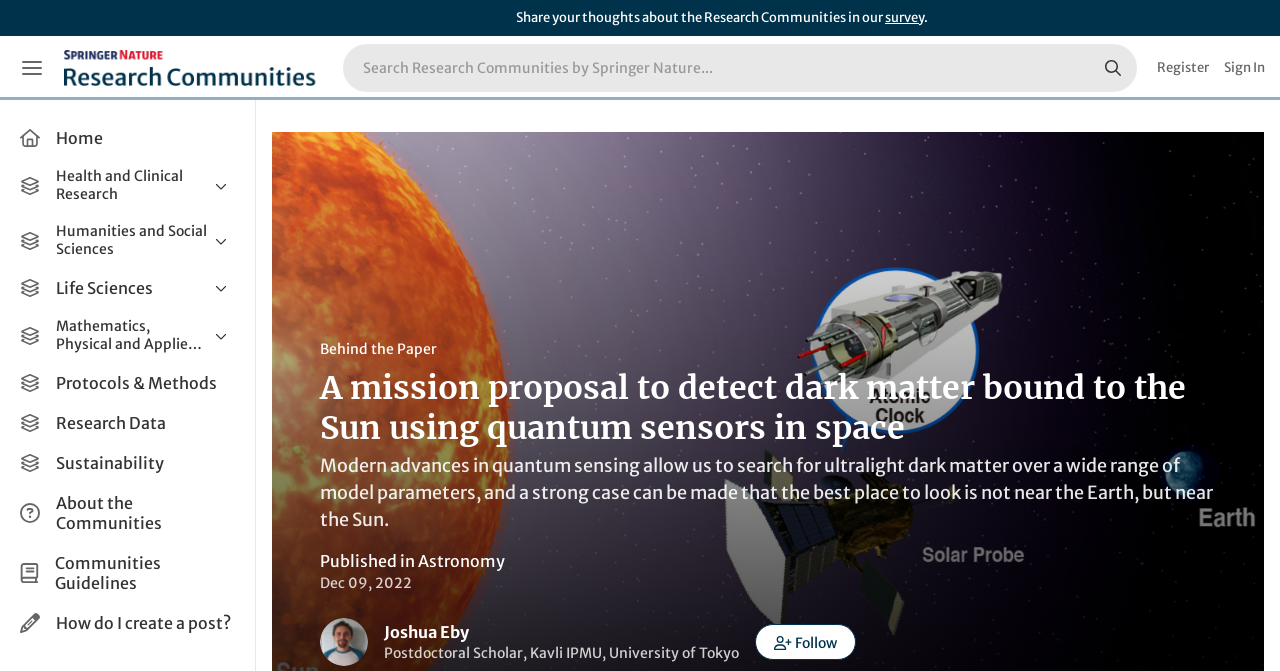Give a one-word or short-phrase answer to the following question: 
What is the position of the 'Sign In' button?

Top-right corner